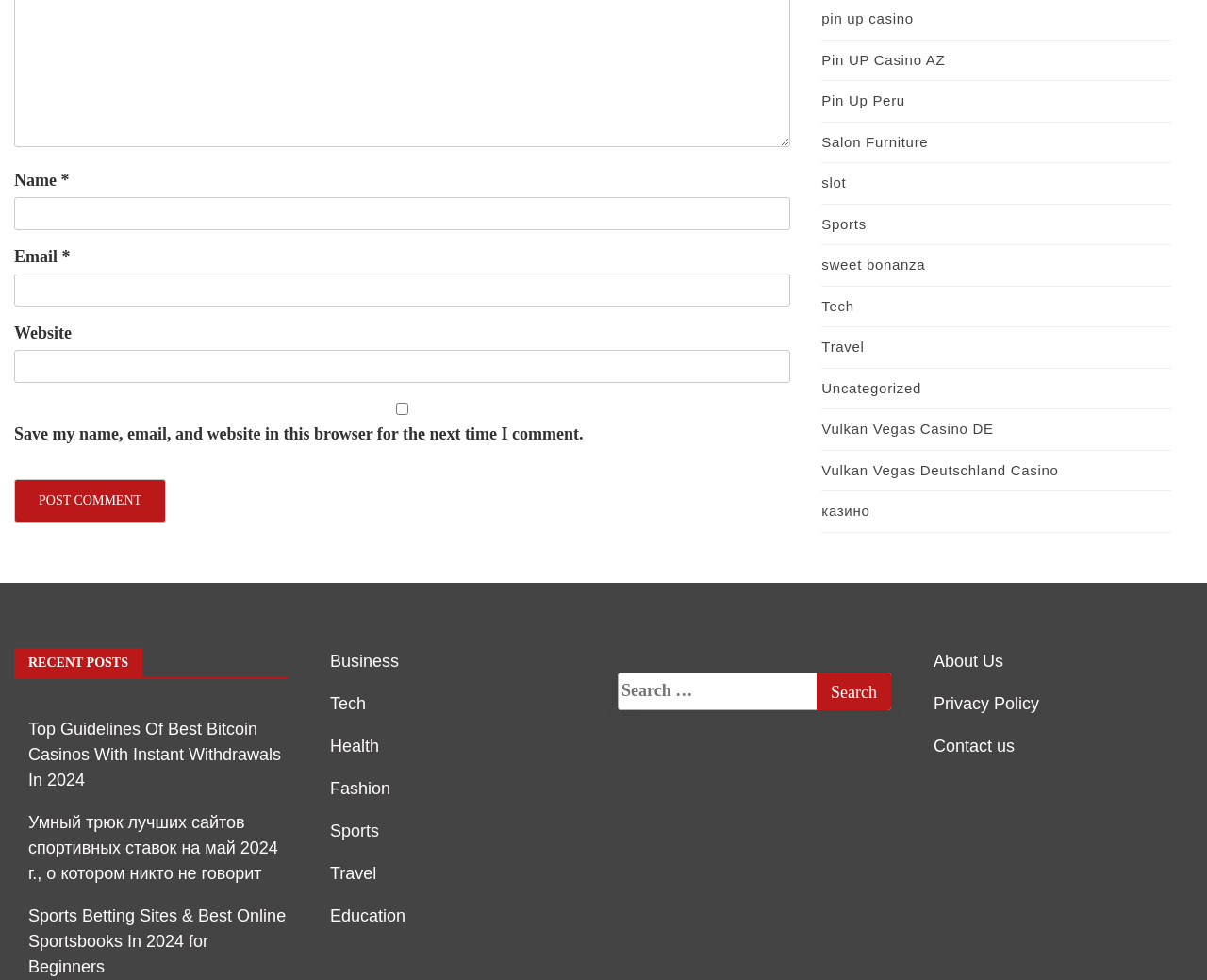Identify the bounding box of the HTML element described here: "Vulkan Vegas Deutschland Casino". Provide the coordinates as four float numbers between 0 and 1: [left, top, right, bottom].

[0.681, 0.471, 0.877, 0.488]